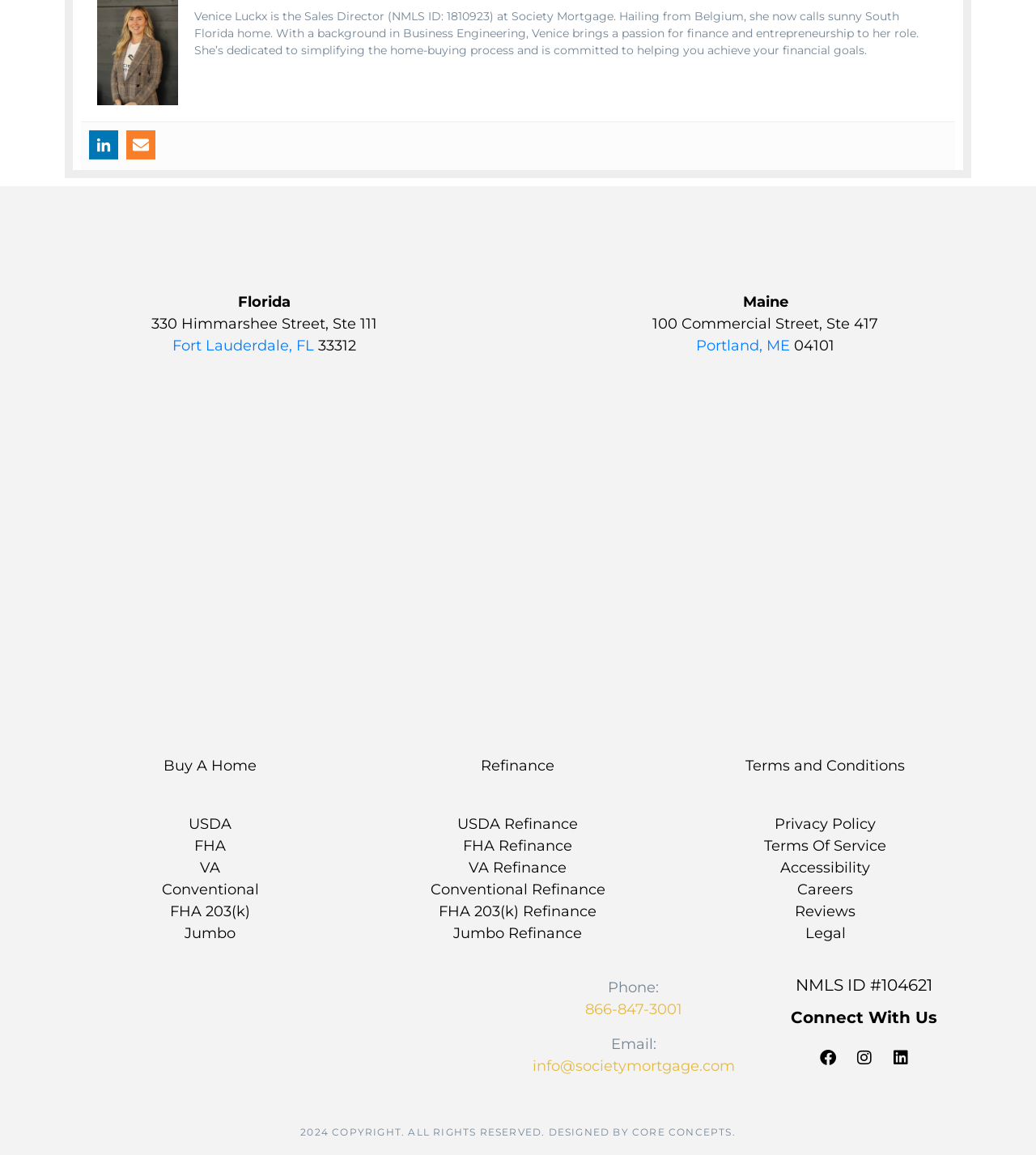Look at the image and write a detailed answer to the question: 
What is the phone number of Society Mortgage?

The phone number of Society Mortgage can be found in the link with ID 272, which contains the text '866-847-3001'. This link is located at the bottom of the webpage, indicating that it is the phone number of Society Mortgage.